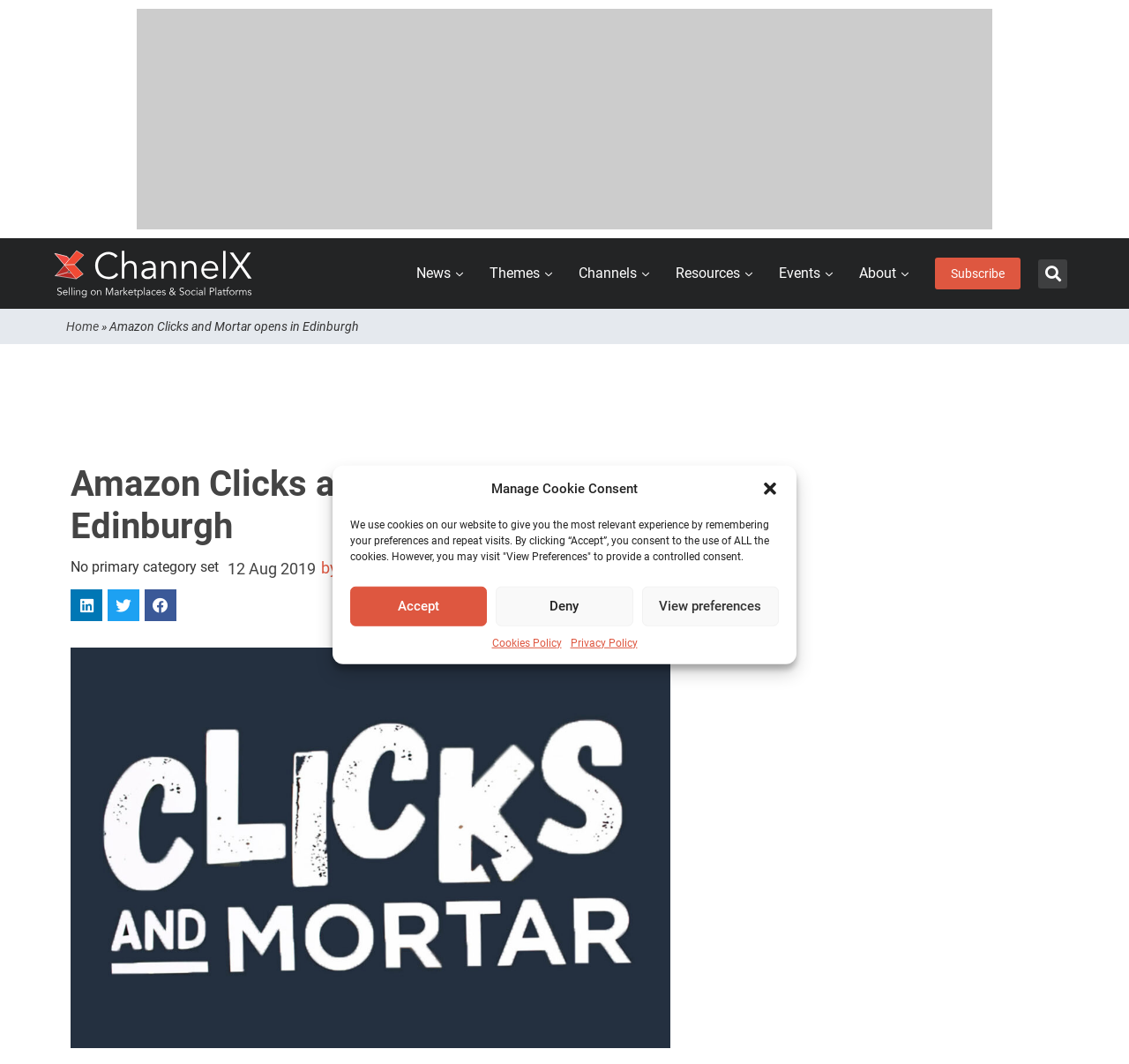Please find the bounding box coordinates of the element's region to be clicked to carry out this instruction: "View Events page".

[0.682, 0.232, 0.745, 0.282]